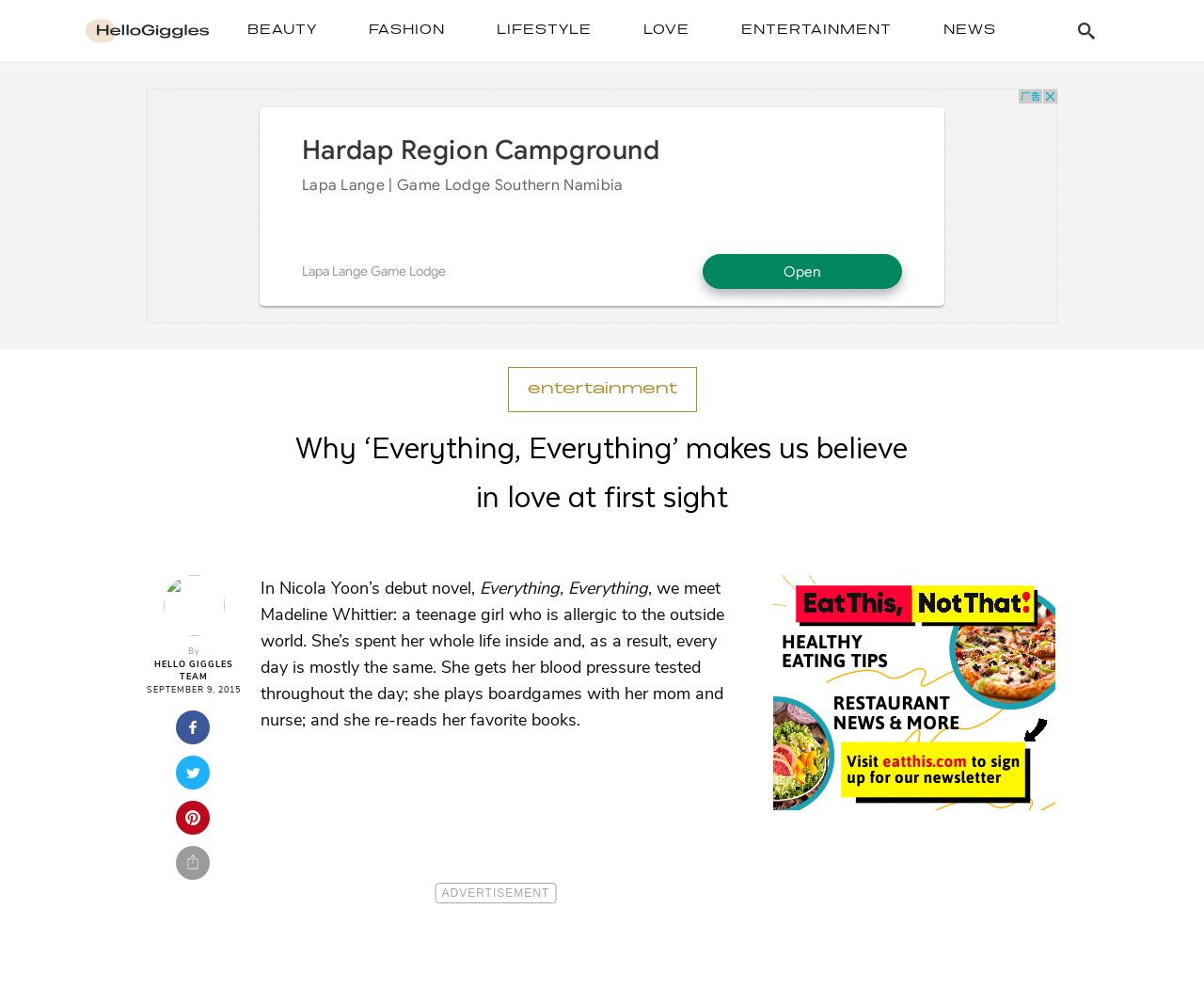Highlight the bounding box coordinates of the element you need to click to perform the following instruction: "Read the article 'Everything, Everything'."

[0.399, 0.574, 0.539, 0.596]